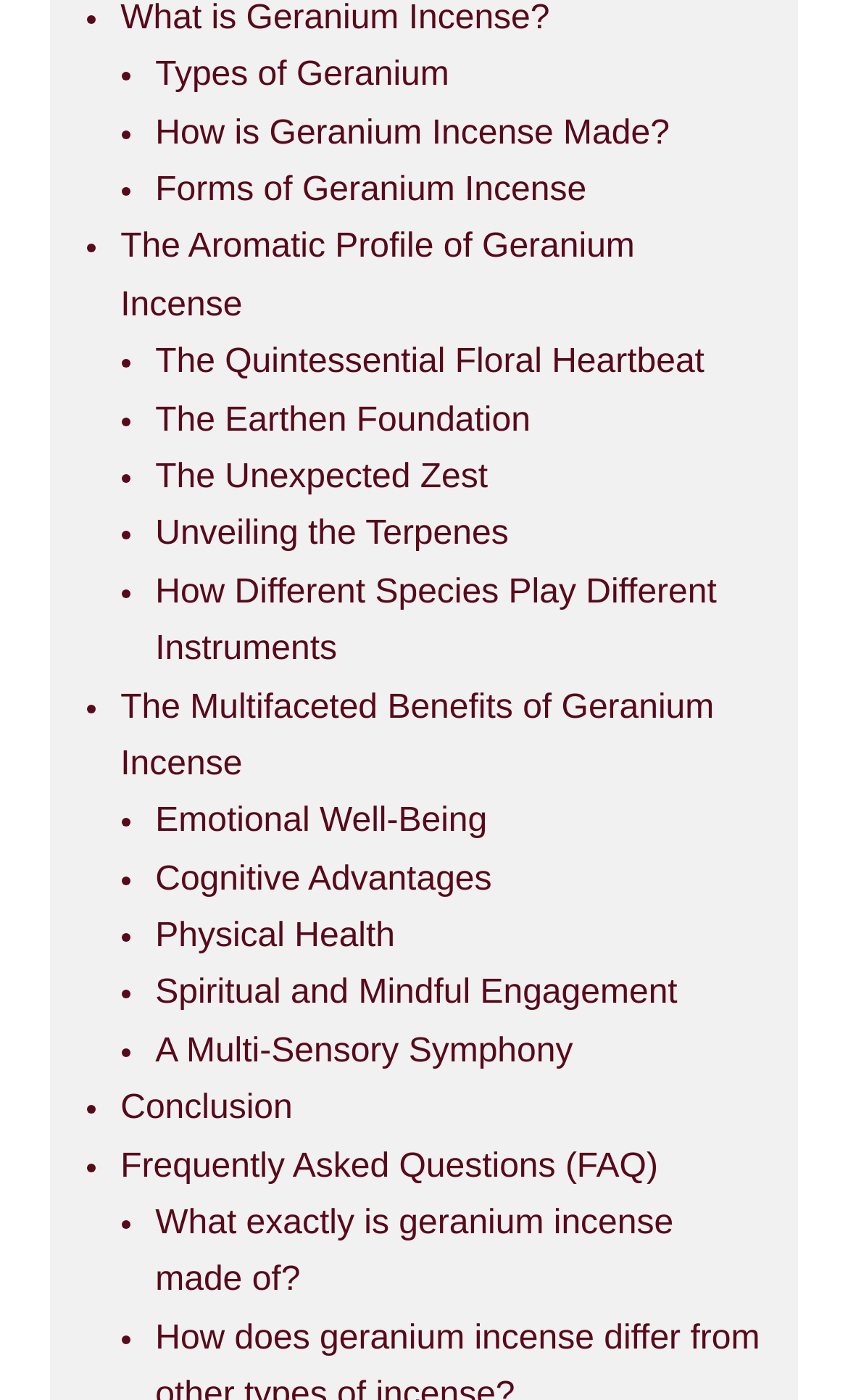Give a short answer to this question using one word or a phrase:
What is the last topic discussed in the webpage?

Frequently Asked Questions (FAQ)